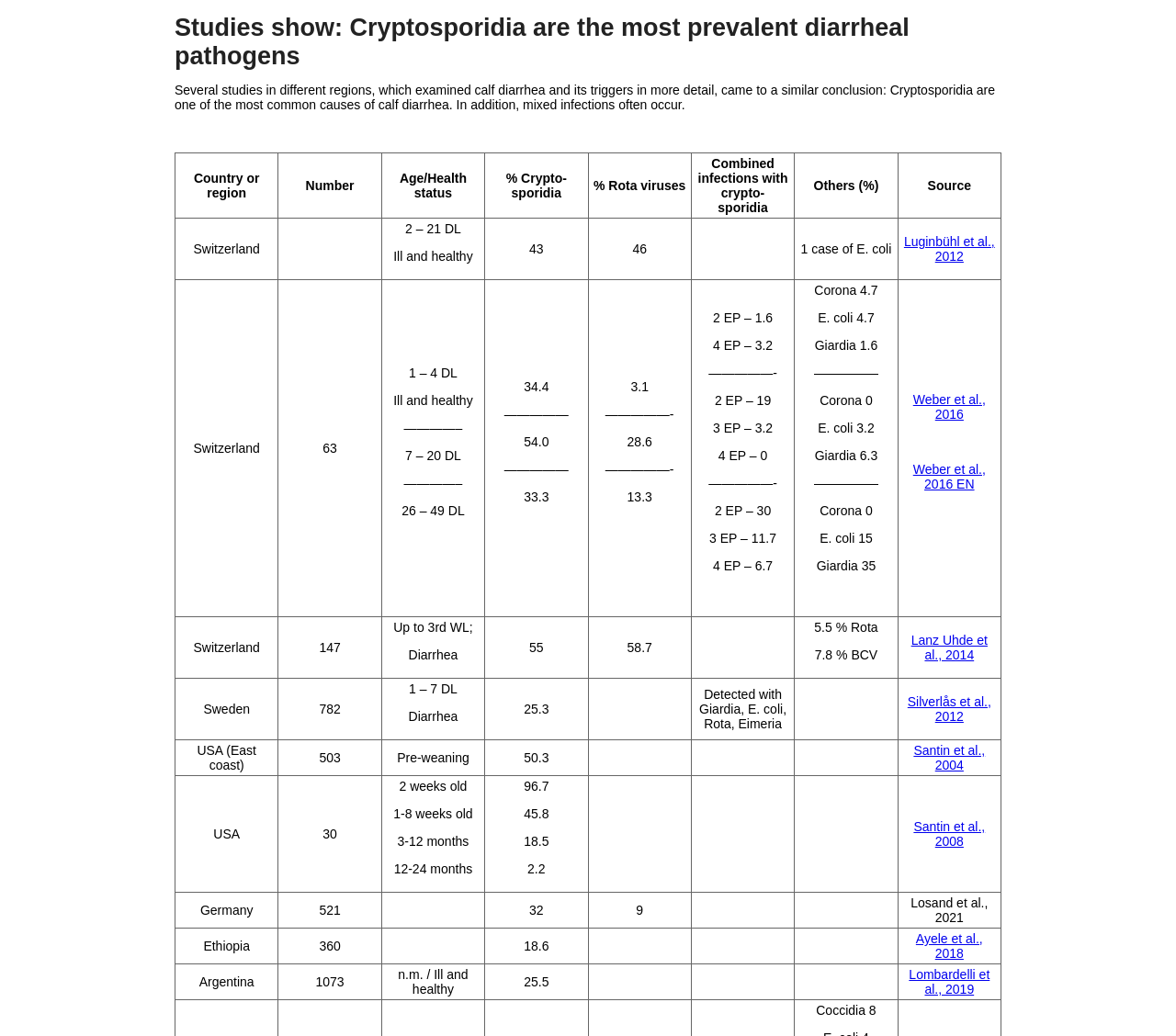Indicate the bounding box coordinates of the element that must be clicked to execute the instruction: "Click the link 'Lanz Uhde et al., 2014'". The coordinates should be given as four float numbers between 0 and 1, i.e., [left, top, right, bottom].

[0.775, 0.611, 0.84, 0.639]